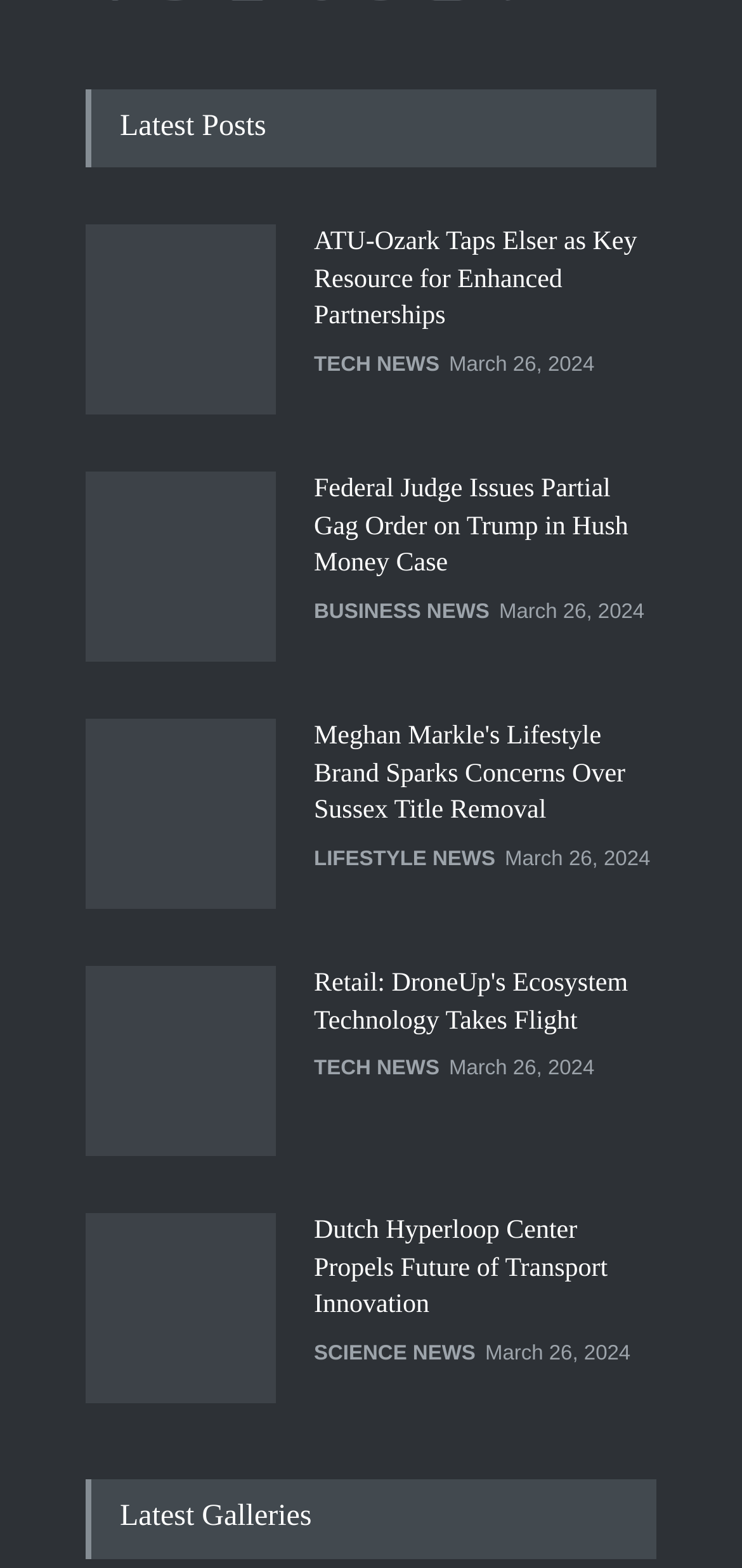Highlight the bounding box coordinates of the element that should be clicked to carry out the following instruction: "View the latest post". The coordinates must be given as four float numbers ranging from 0 to 1, i.e., [left, top, right, bottom].

[0.115, 0.143, 0.372, 0.265]